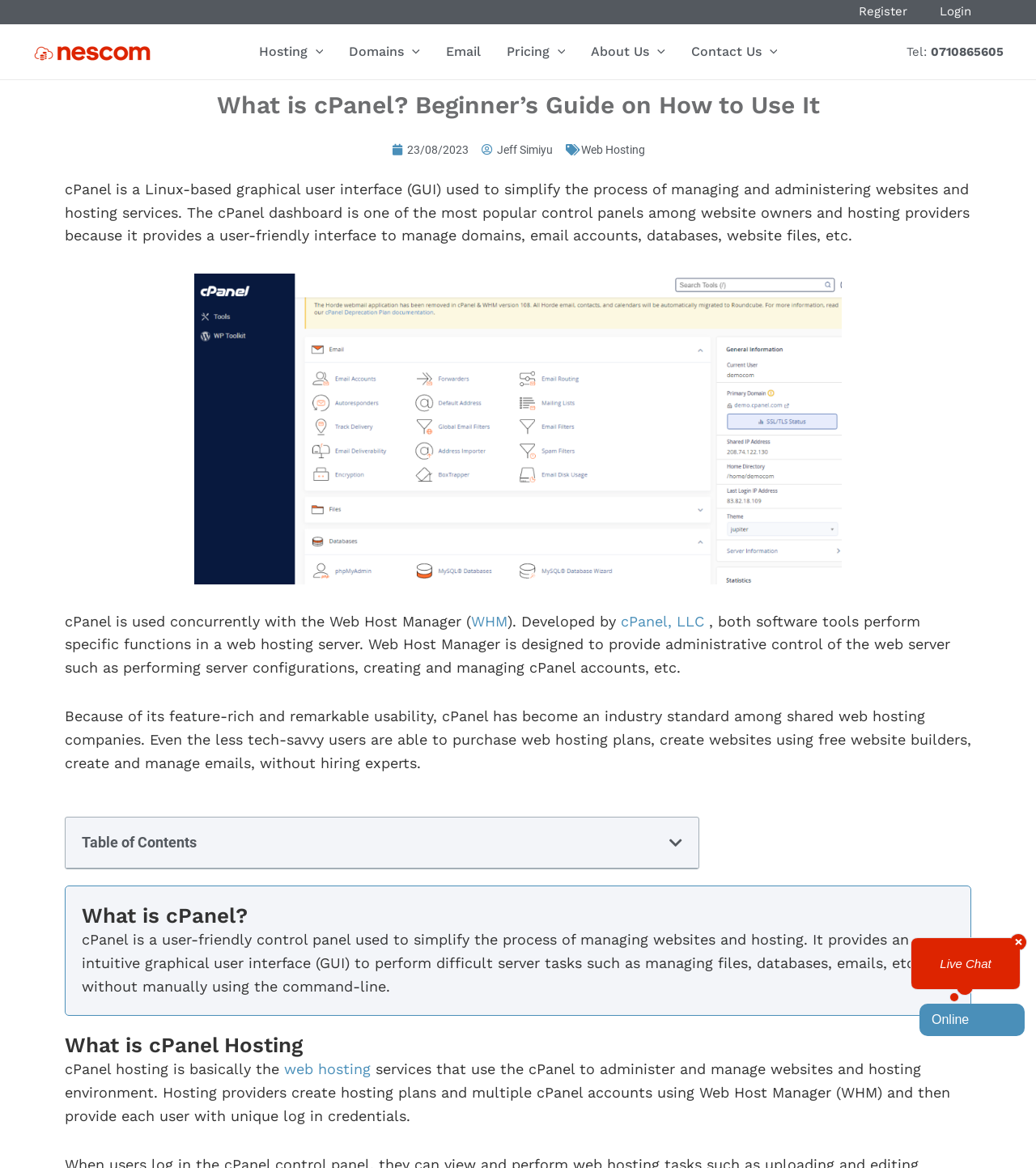Please identify the bounding box coordinates of the area I need to click to accomplish the following instruction: "Click on Register".

[0.829, 0.003, 0.876, 0.016]